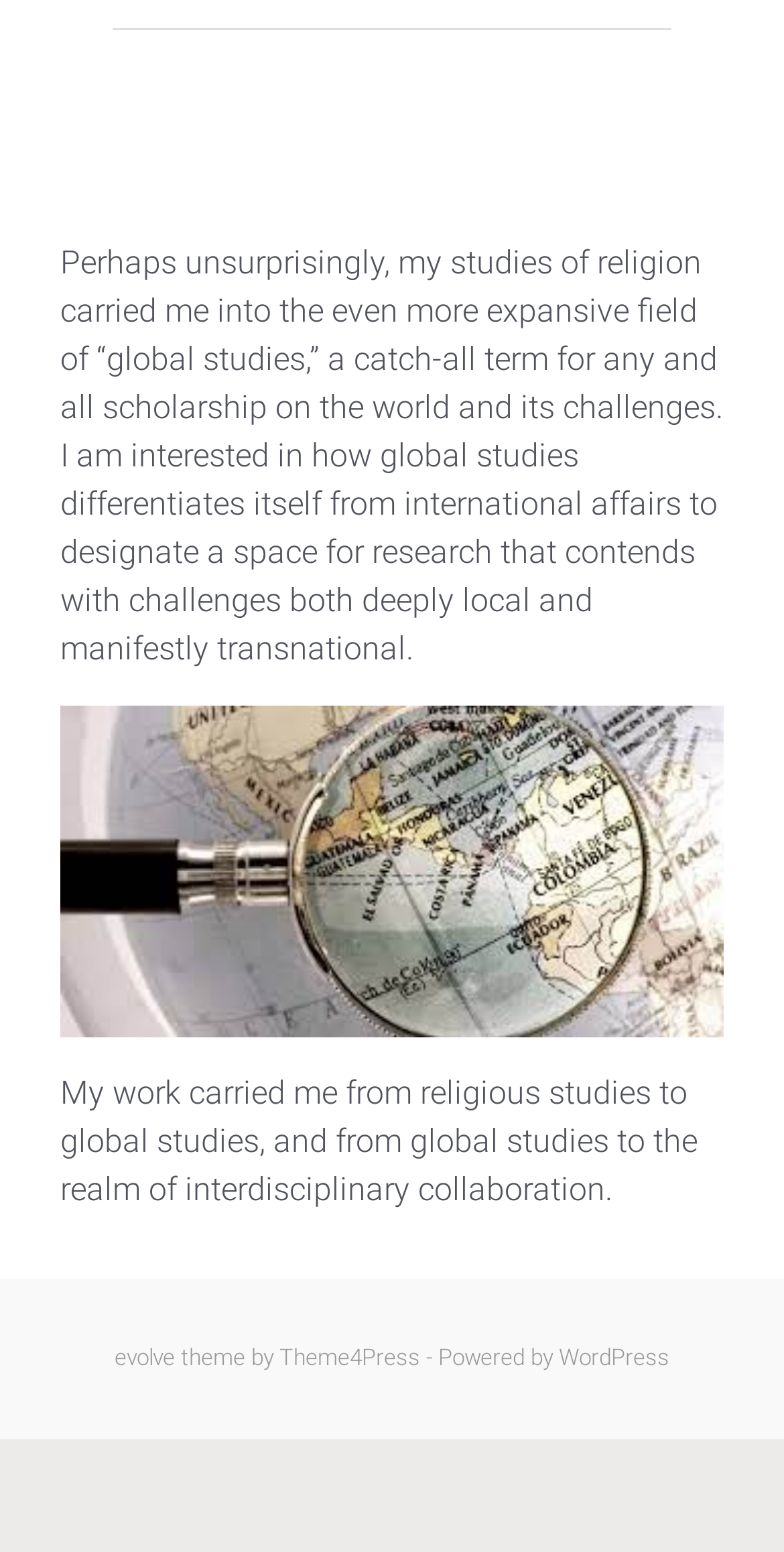How many links are there in the main content area?
Using the information from the image, answer the question thoroughly.

There are two links in the main content area, one is an empty link and the other is a link with no text. The empty link is a child element of the figure element, and the other link is a separate element with no text.